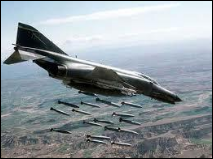Provide a thorough description of the image.

The image depicts a military aircraft, specifically a fighter jet, executing an aerial bombing operation. The plane, designed for combat, is shown in flight, releasing a series of bombs that are seen dropping towards an expansive landscape below, which appears to be a mix of greenery and mountainous terrain. This striking visual encapsulates the themes of military intervention and warfare, particularly in the context of discussions surrounding conflicts such as the military actions in Libya. The image serves as a powerful representation of the technological capabilities and aggressive strategies employed during modern warfare, highlighting the potential devastation associated with such operations.